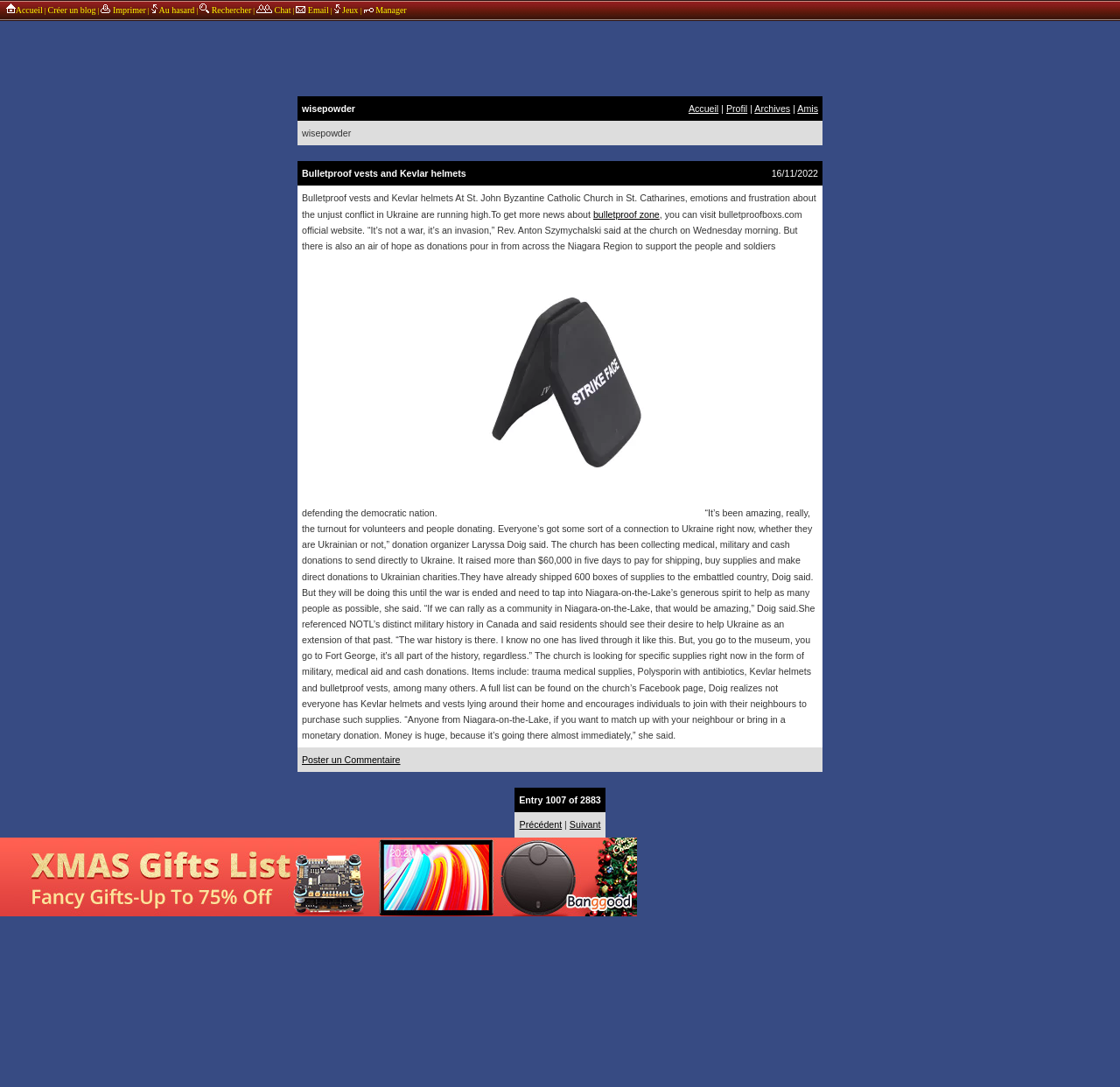Using the webpage screenshot, find the UI element described by Suivant. Provide the bounding box coordinates in the format (top-left x, top-left y, bottom-right x, bottom-right y), ensuring all values are floating point numbers between 0 and 1.

[0.508, 0.754, 0.536, 0.764]